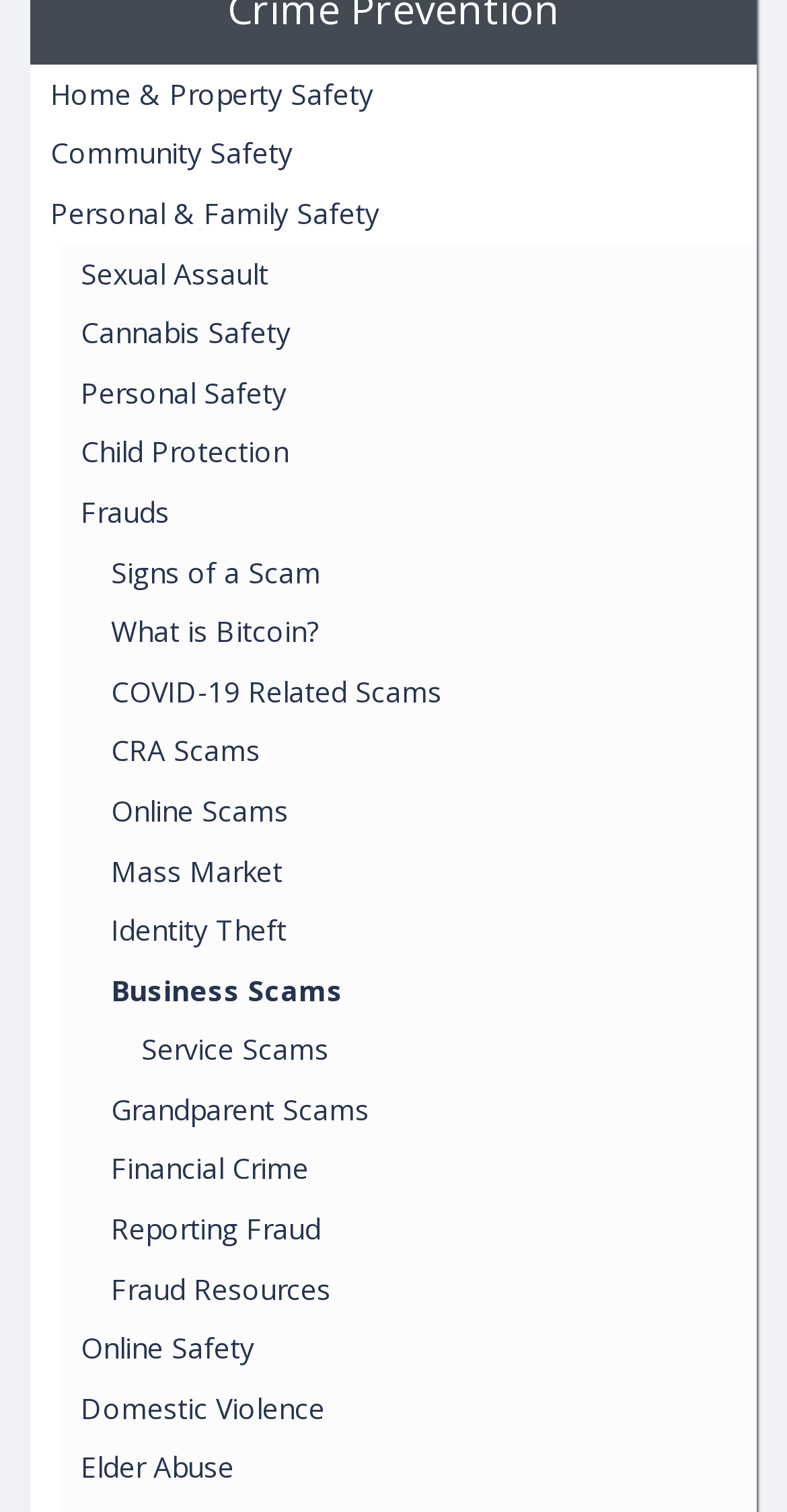Determine the bounding box coordinates of the region to click in order to accomplish the following instruction: "Explore Personal Safety". Provide the coordinates as four float numbers between 0 and 1, specifically [left, top, right, bottom].

[0.077, 0.24, 0.962, 0.28]